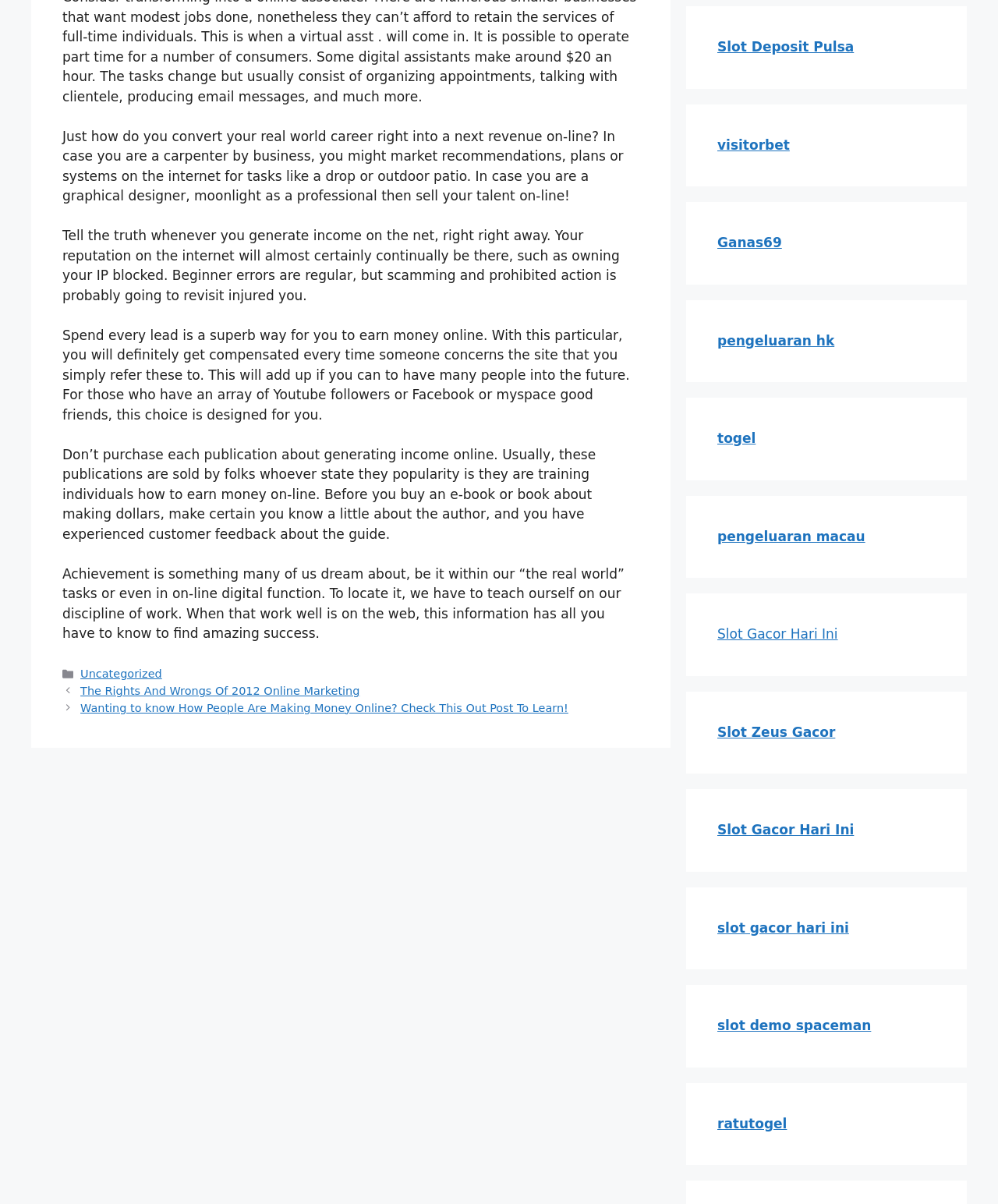Identify the bounding box coordinates of the region that needs to be clicked to carry out this instruction: "Explore the 'Slot Gacor Hari Ini' link". Provide these coordinates as four float numbers ranging from 0 to 1, i.e., [left, top, right, bottom].

[0.719, 0.52, 0.839, 0.533]